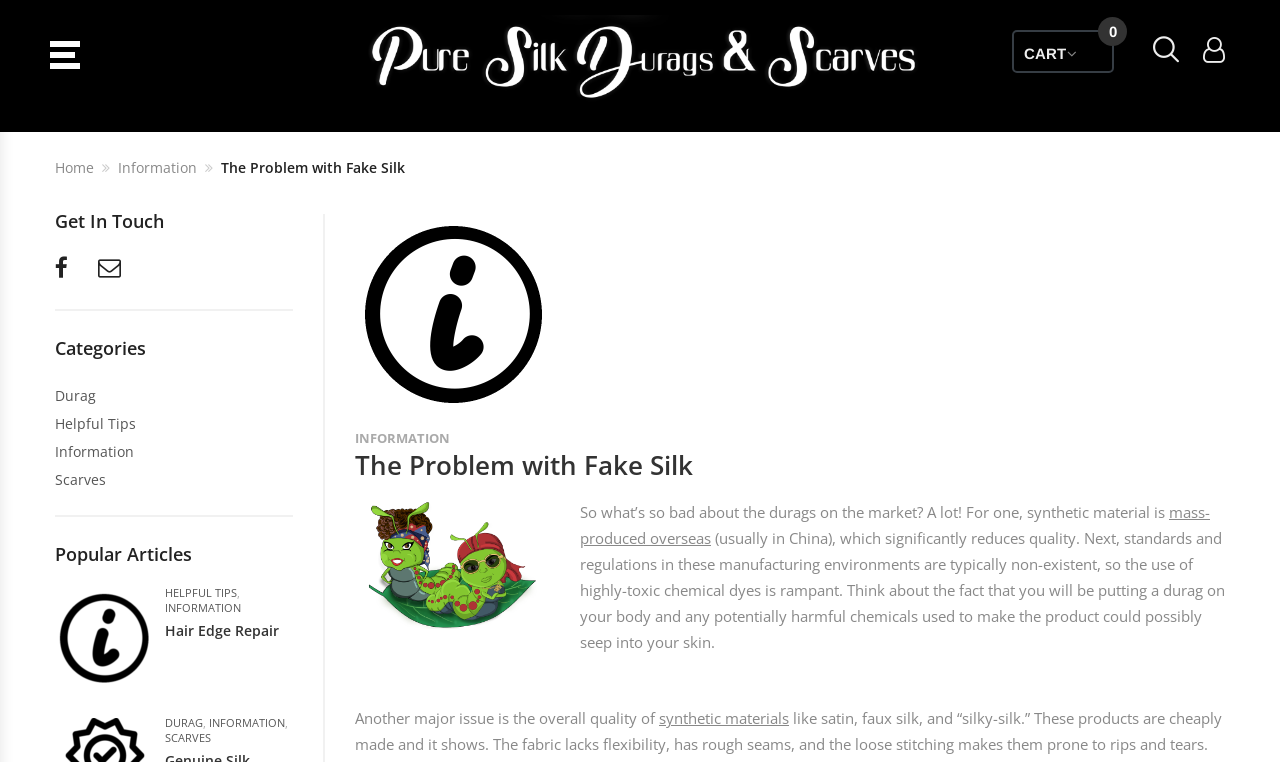Show the bounding box coordinates for the element that needs to be clicked to execute the following instruction: "Click the 'Durag' category". Provide the coordinates in the form of four float numbers between 0 and 1, i.e., [left, top, right, bottom].

[0.043, 0.507, 0.075, 0.532]